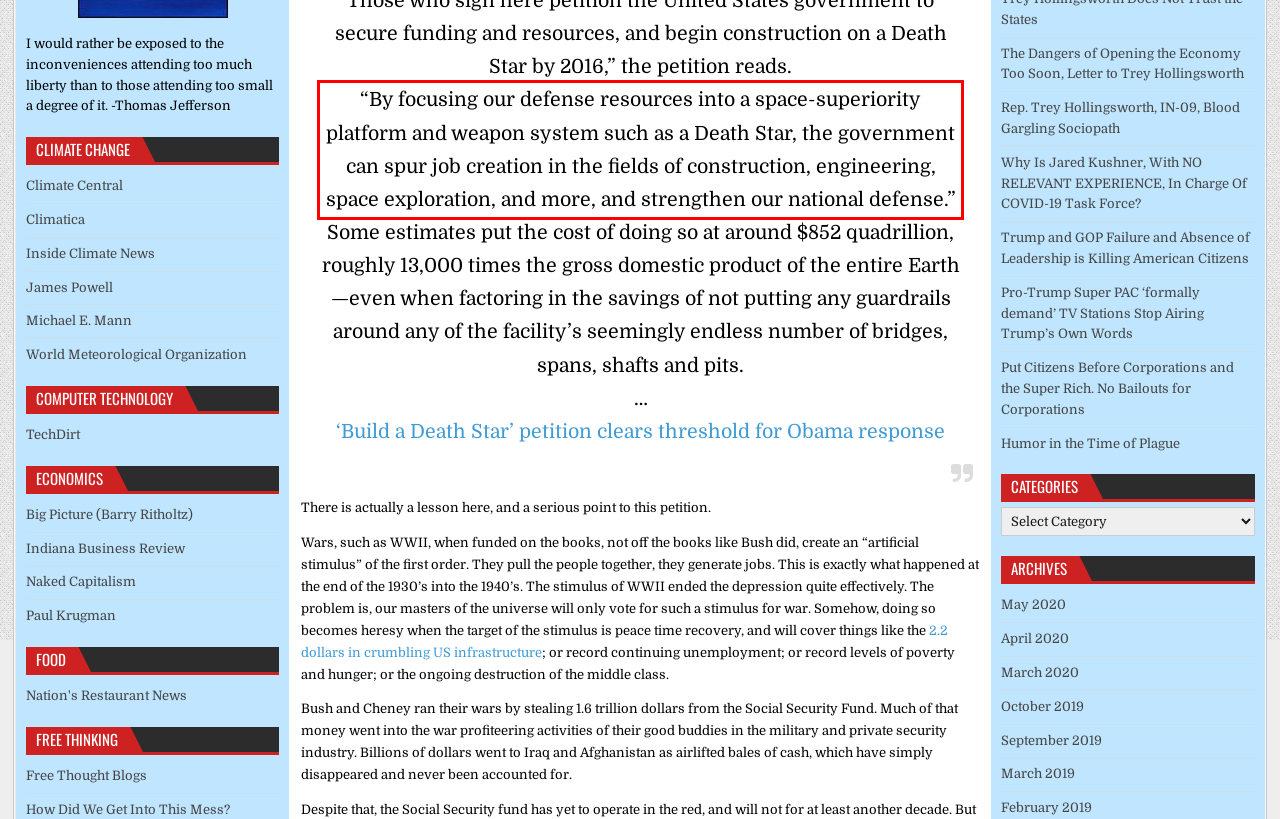Analyze the screenshot of the webpage and extract the text from the UI element that is inside the red bounding box.

“By focusing our defense resources into a space-superiority platform and weapon system such as a Death Star, the government can spur job creation in the fields of construction, engineering, space exploration, and more, and strengthen our national defense.”